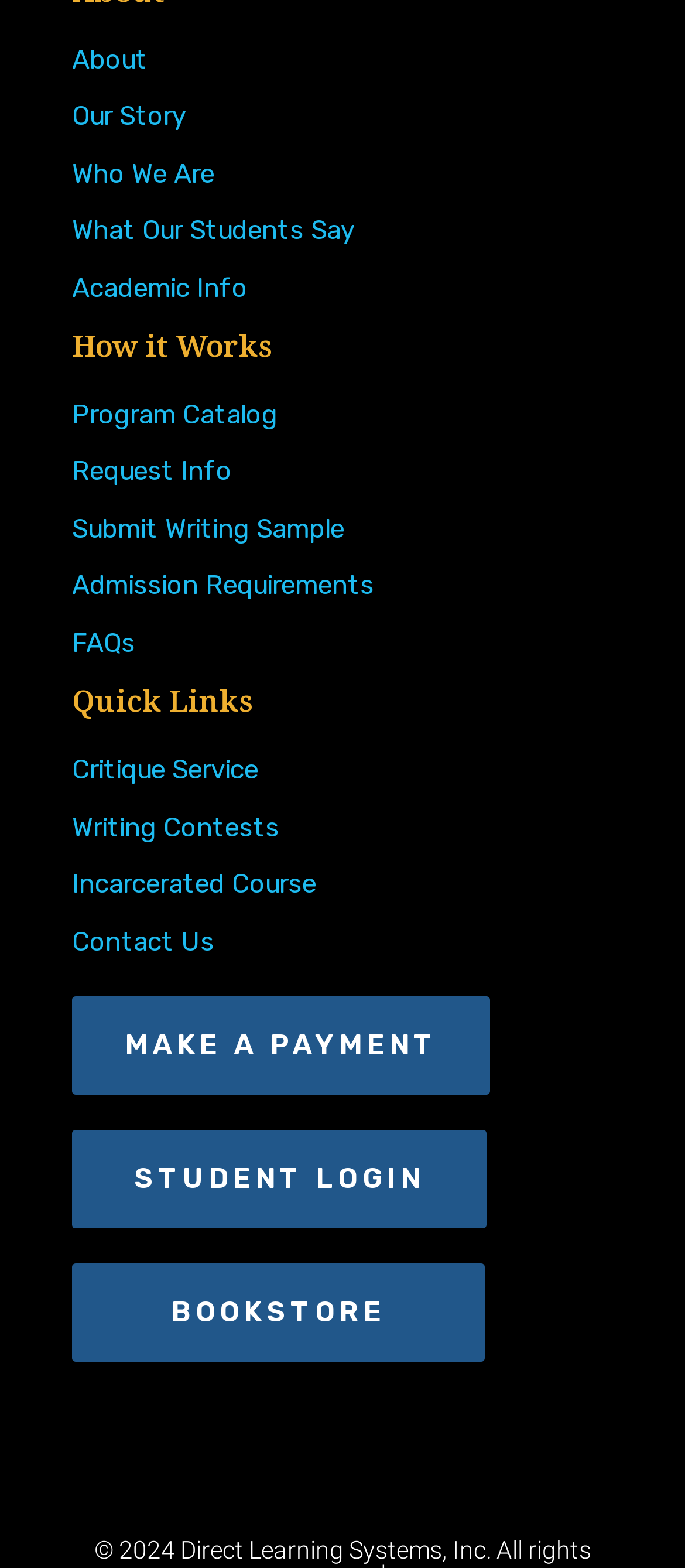Locate the bounding box of the user interface element based on this description: "About".

[0.105, 0.028, 0.215, 0.048]